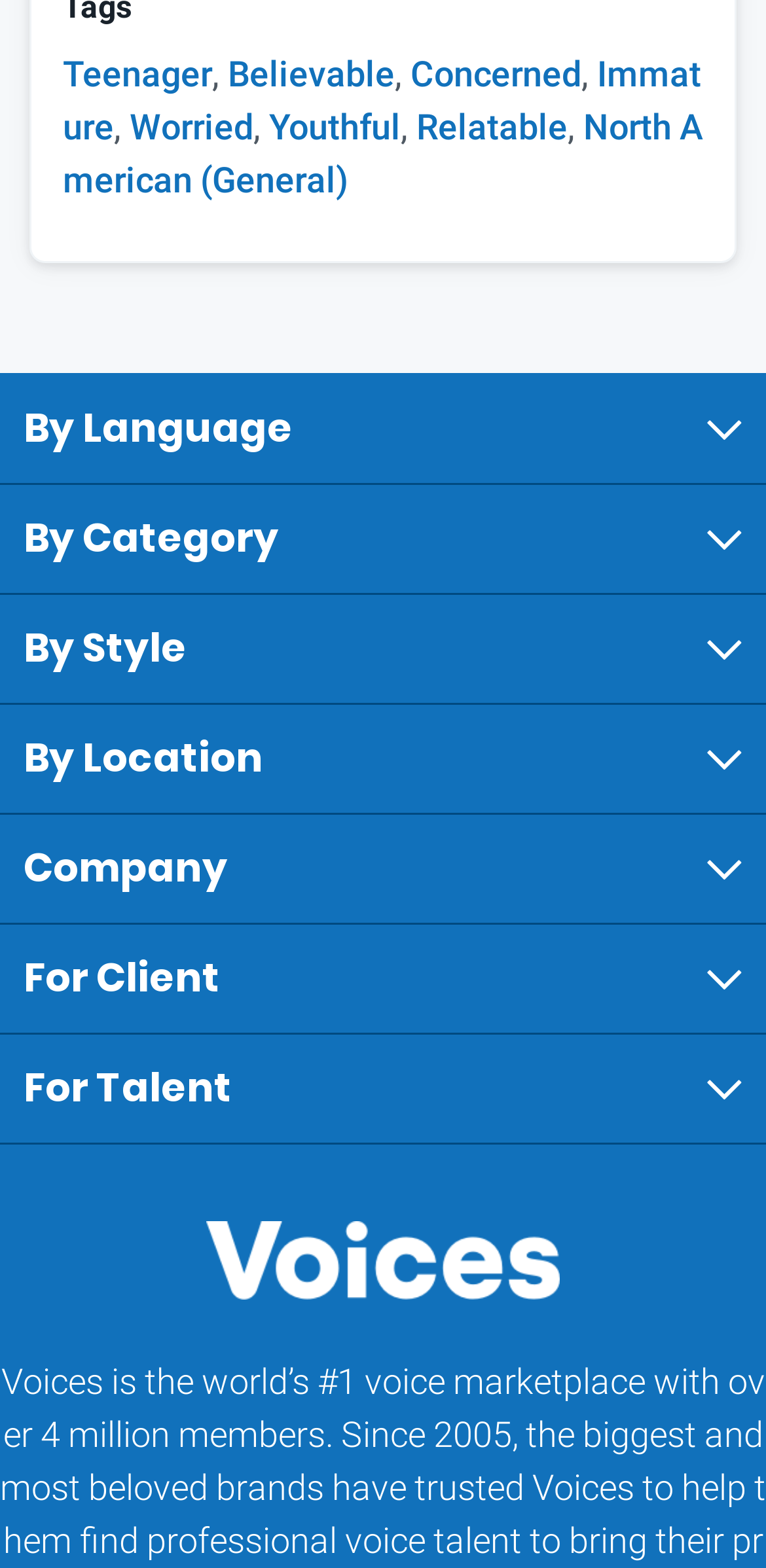Identify the bounding box coordinates of the region that needs to be clicked to carry out this instruction: "Explore United States". Provide these coordinates as four float numbers ranging from 0 to 1, i.e., [left, top, right, bottom].

[0.0, 0.518, 0.282, 0.575]